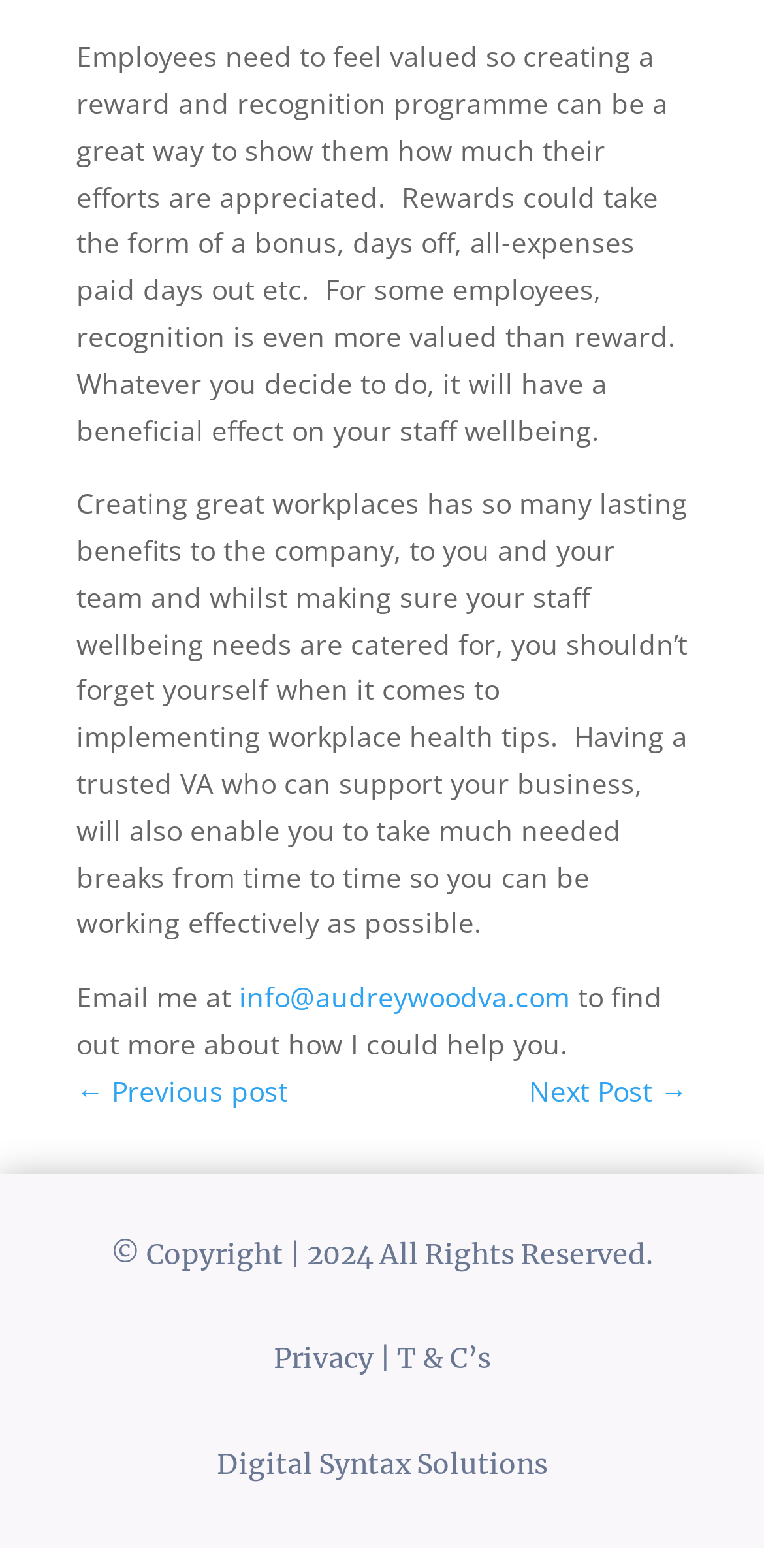Predict the bounding box of the UI element based on this description: "← Previous post".

[0.1, 0.681, 0.377, 0.711]